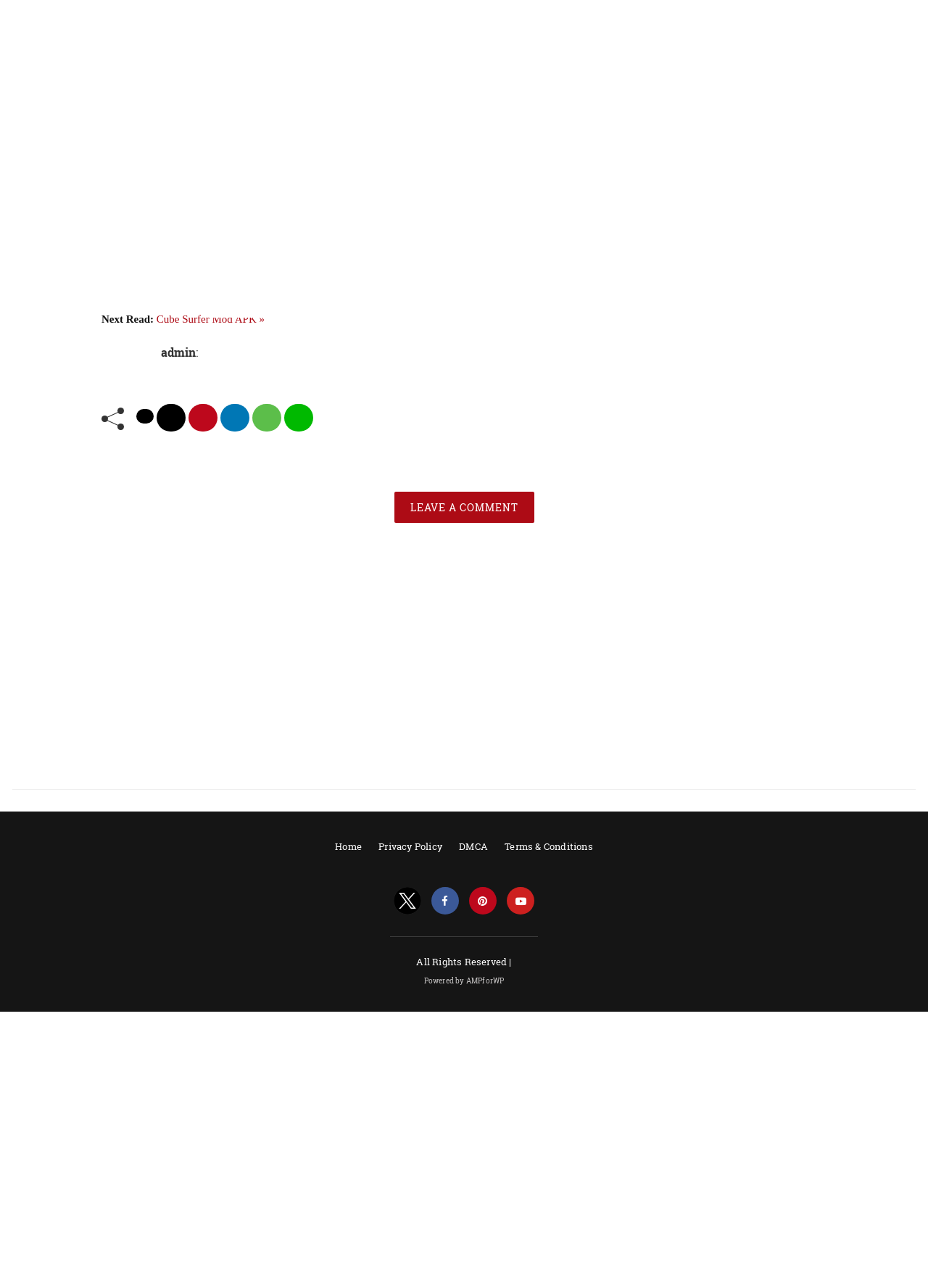Give a one-word or one-phrase response to the question: 
How many icons are there at the bottom of the webpage?

4